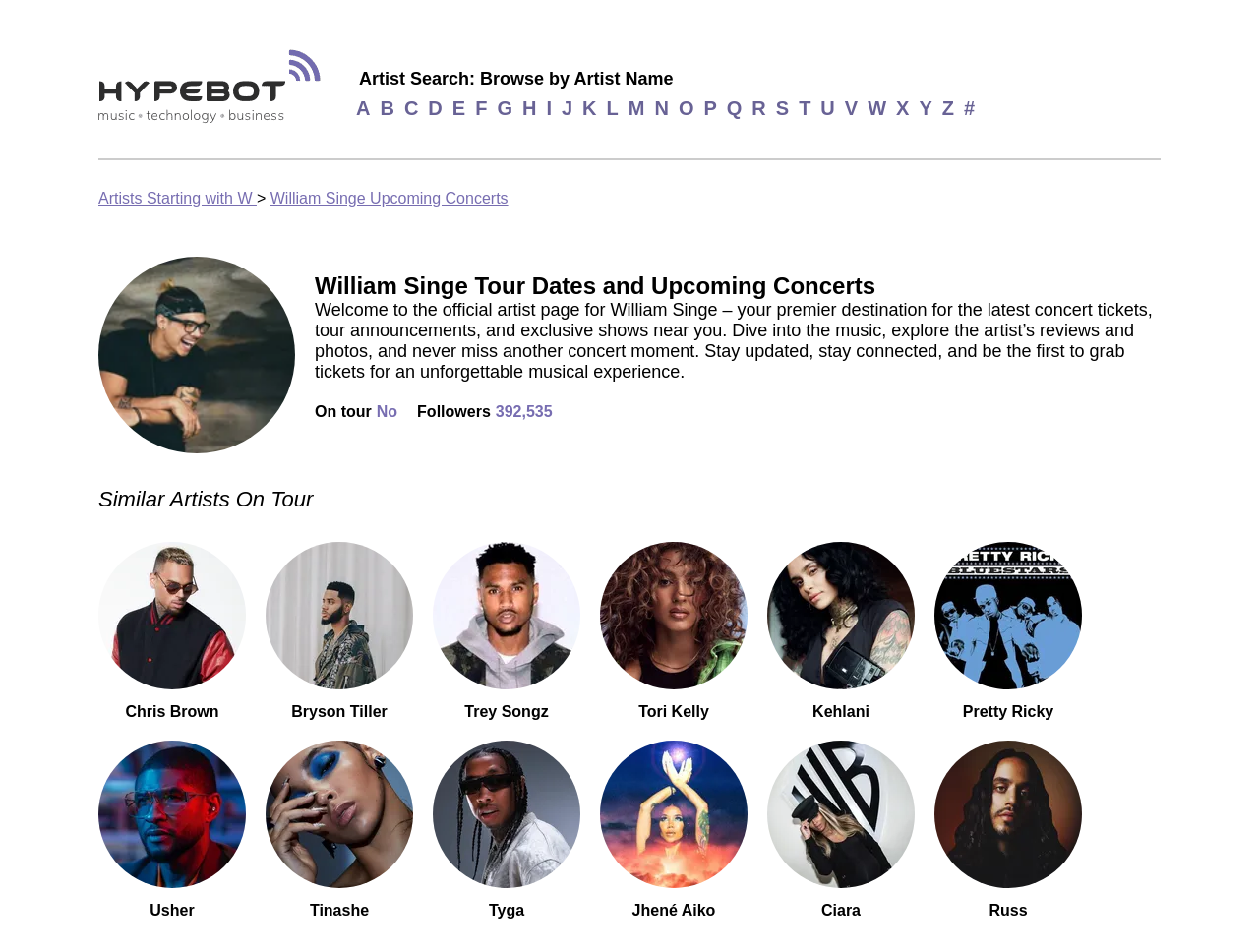Respond to the question below with a single word or phrase: Is there an image of William Singe on this webpage?

Yes